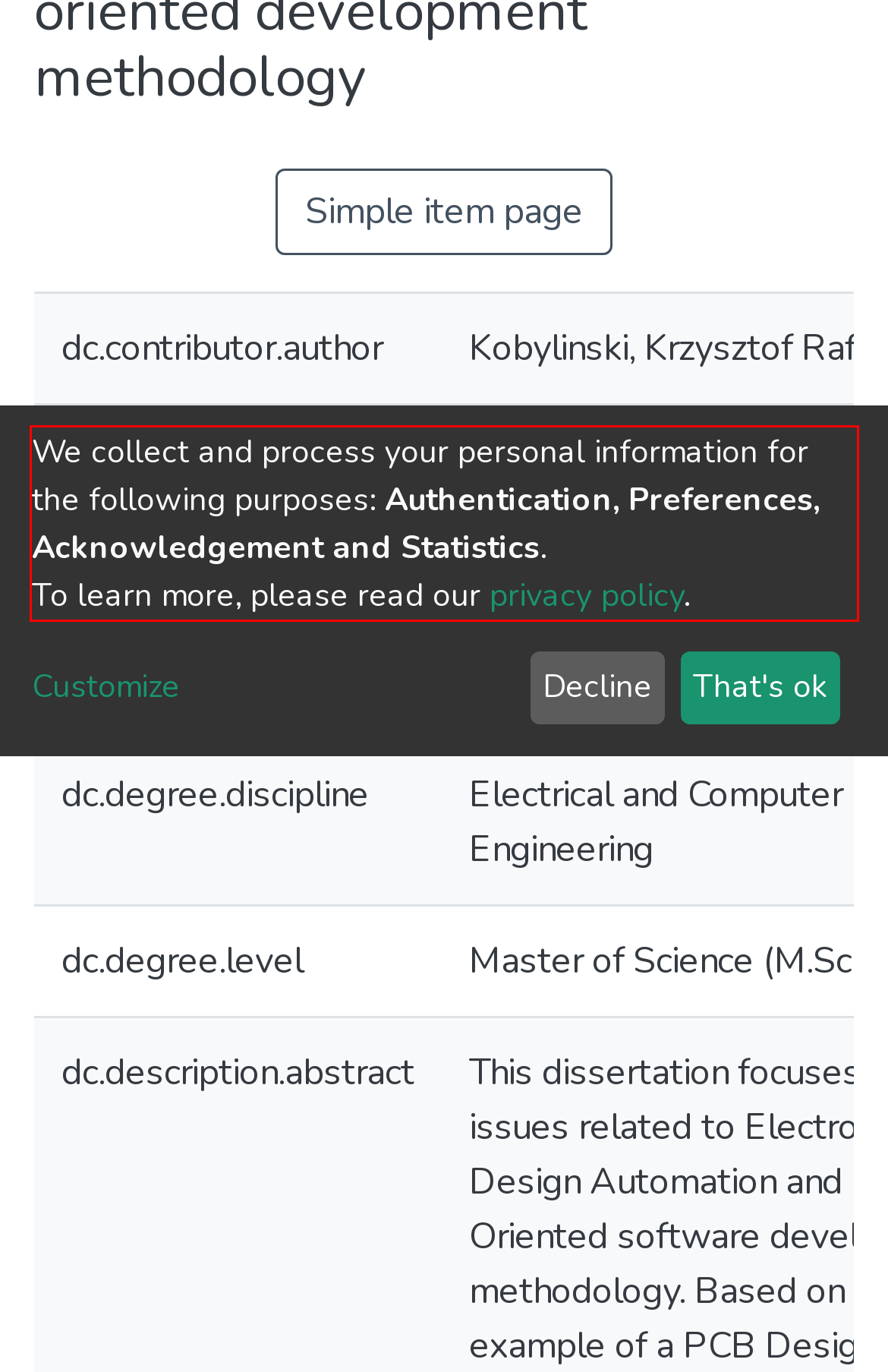Look at the screenshot of the webpage, locate the red rectangle bounding box, and generate the text content that it contains.

We collect and process your personal information for the following purposes: Authentication, Preferences, Acknowledgement and Statistics. To learn more, please read our privacy policy.